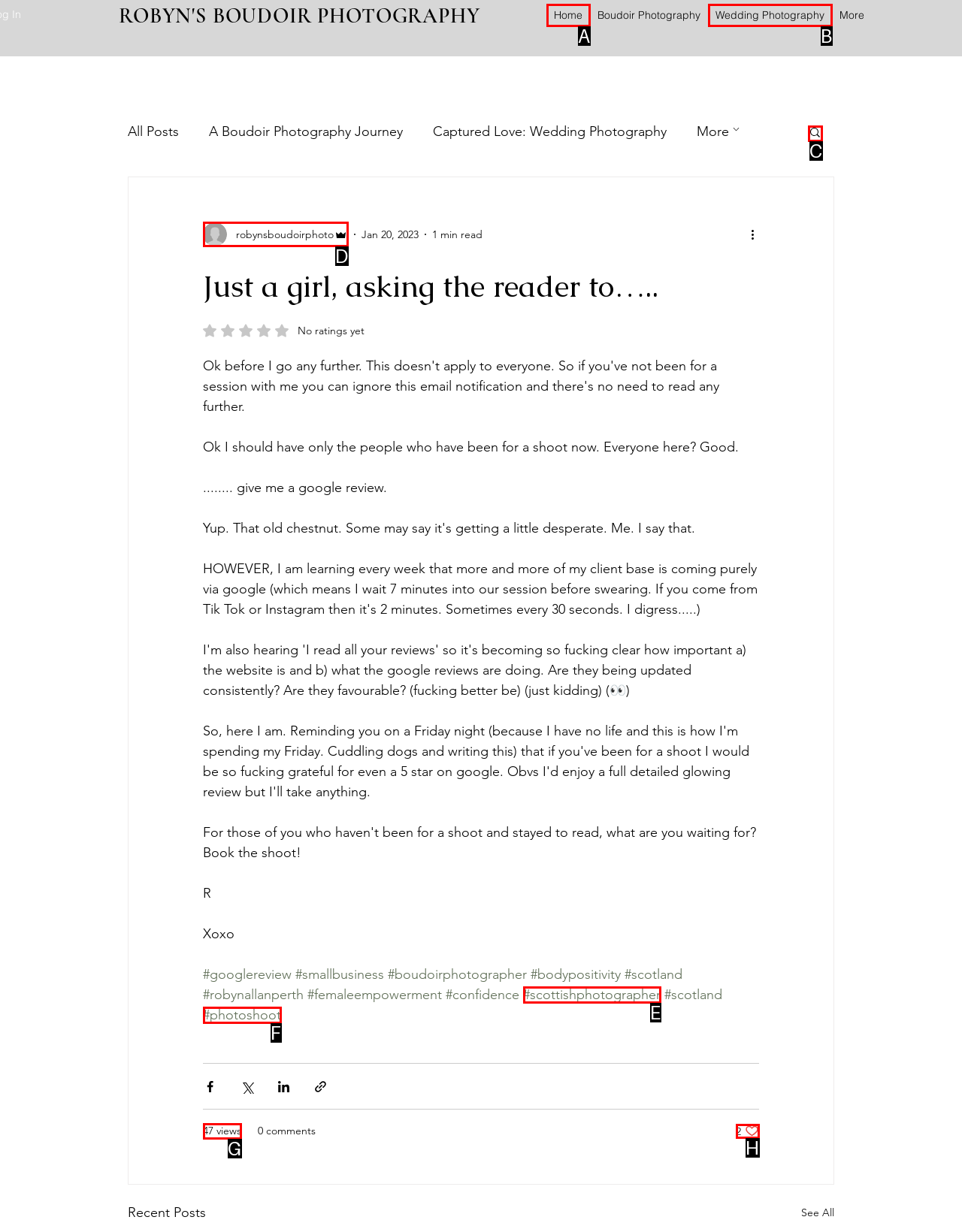Choose the letter of the option you need to click to Read the article by Robyn. Answer with the letter only.

D